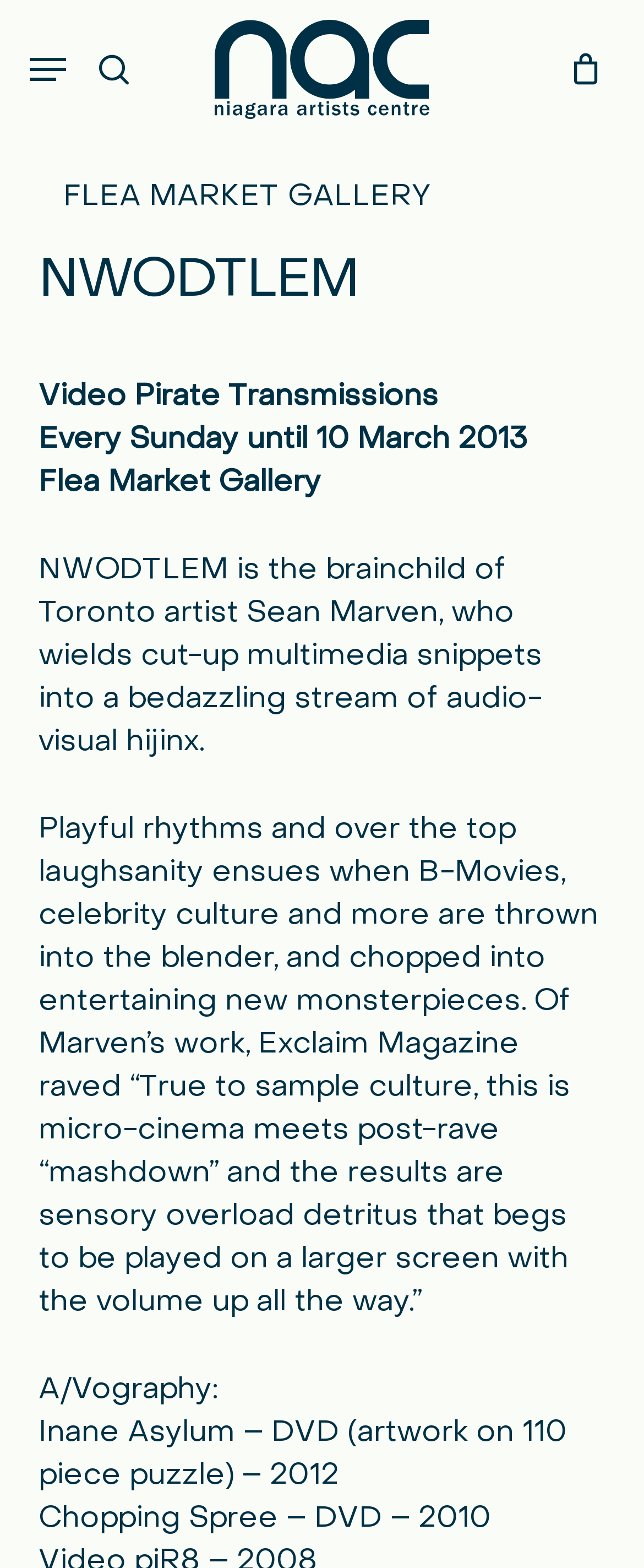Find and indicate the bounding box coordinates of the region you should select to follow the given instruction: "View the cart".

[0.627, 0.616, 0.987, 0.661]